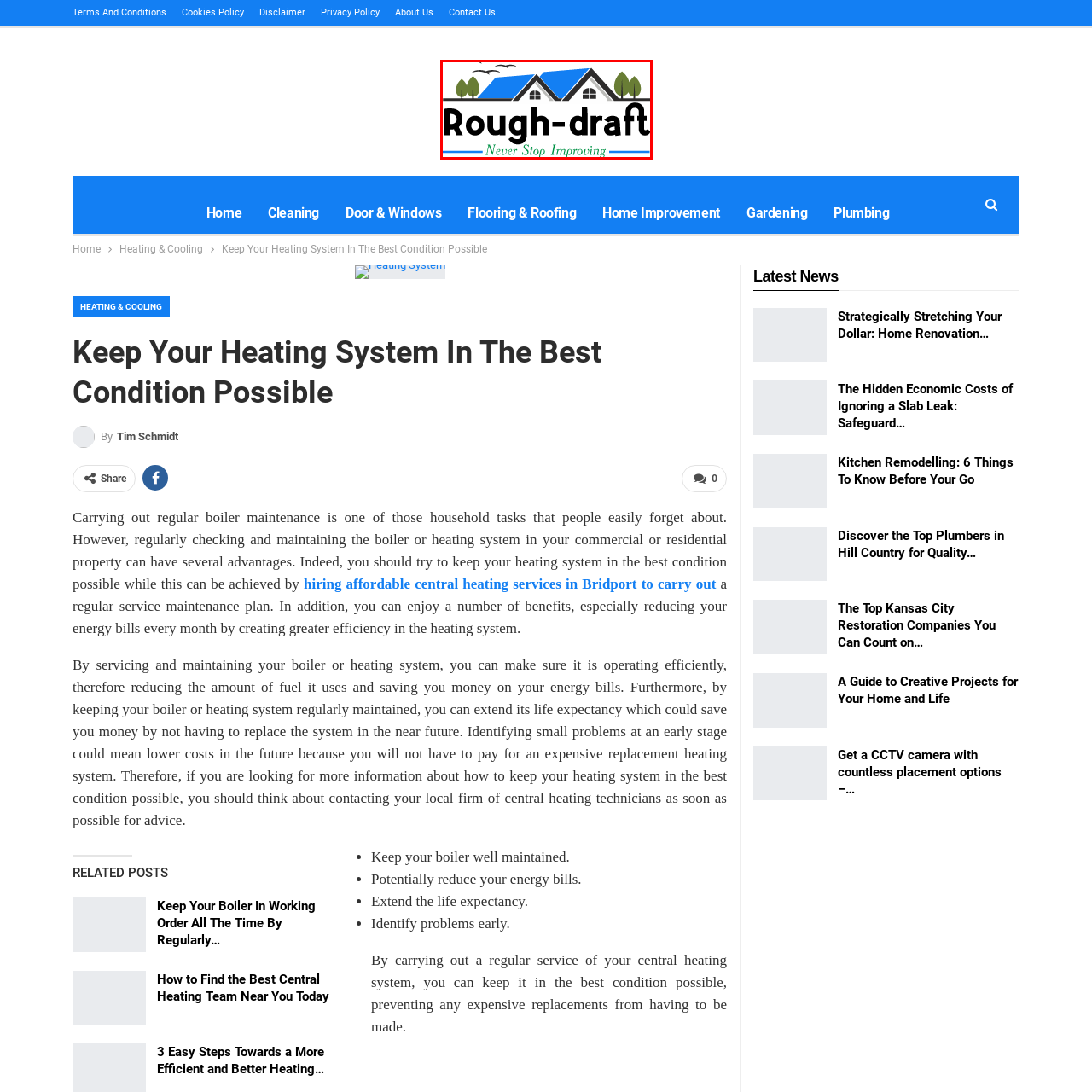What is the theme of the company represented by the logo?
Carefully examine the image highlighted by the red bounding box and provide a detailed answer to the question.

The logo effectively represents a company focused on home renovation and maintenance services, aligning with the overarching theme of keeping heating systems and properties in optimal condition.